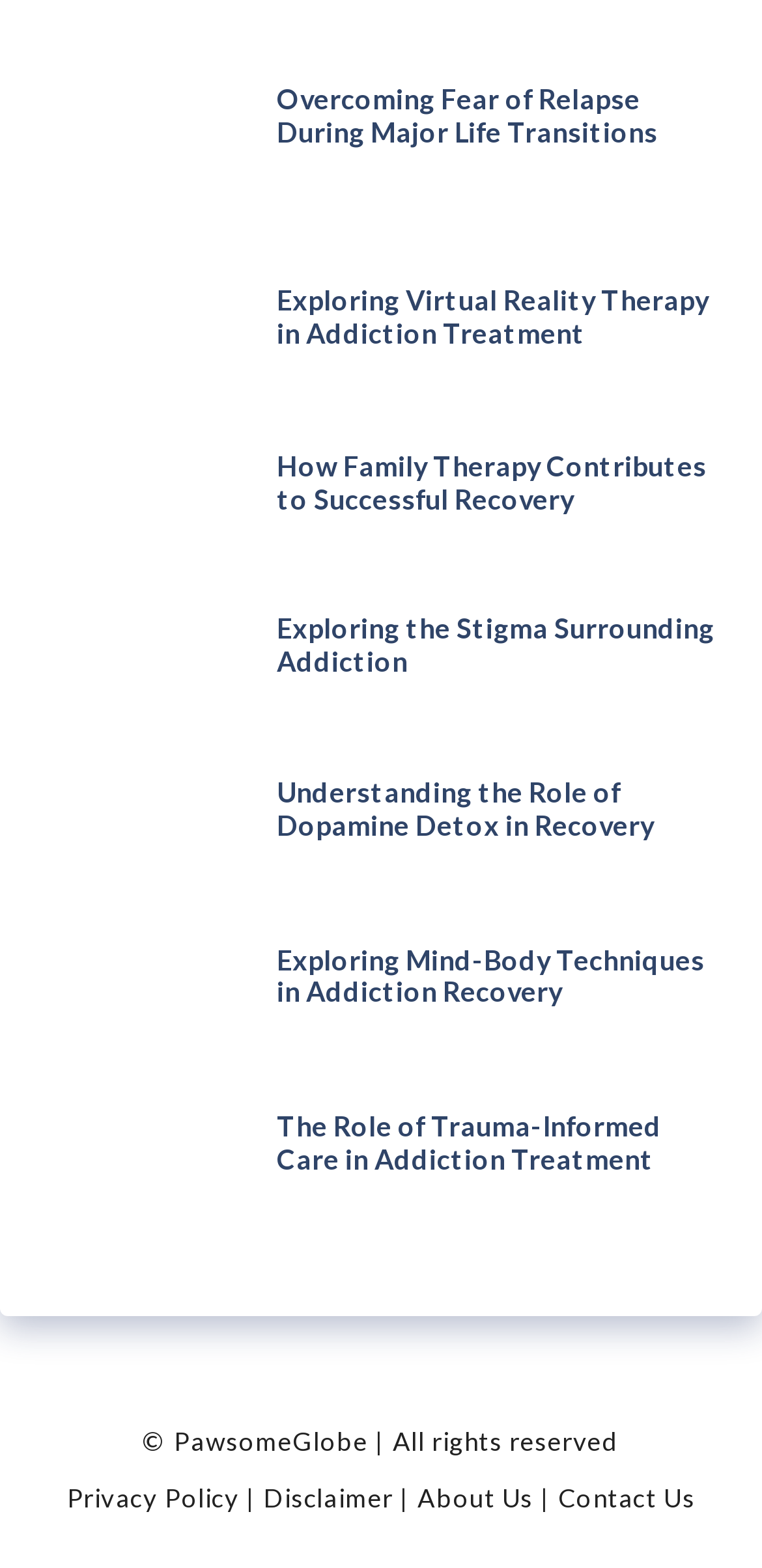What is the topic of the first article? Look at the image and give a one-word or short phrase answer.

Overcoming Fear of Relapse